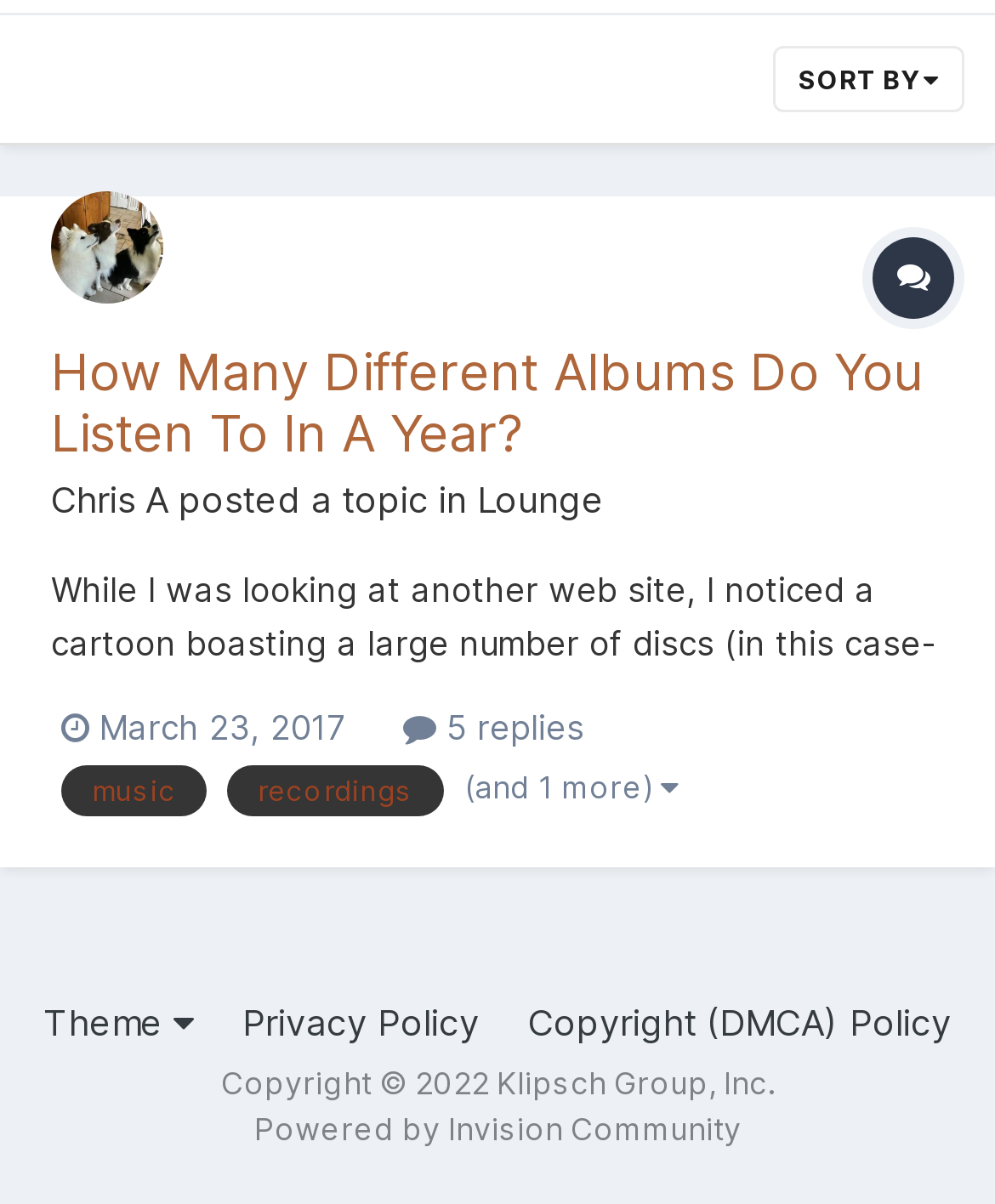Using the provided element description: "Sort By", determine the bounding box coordinates of the corresponding UI element in the screenshot.

[0.777, 0.039, 0.969, 0.094]